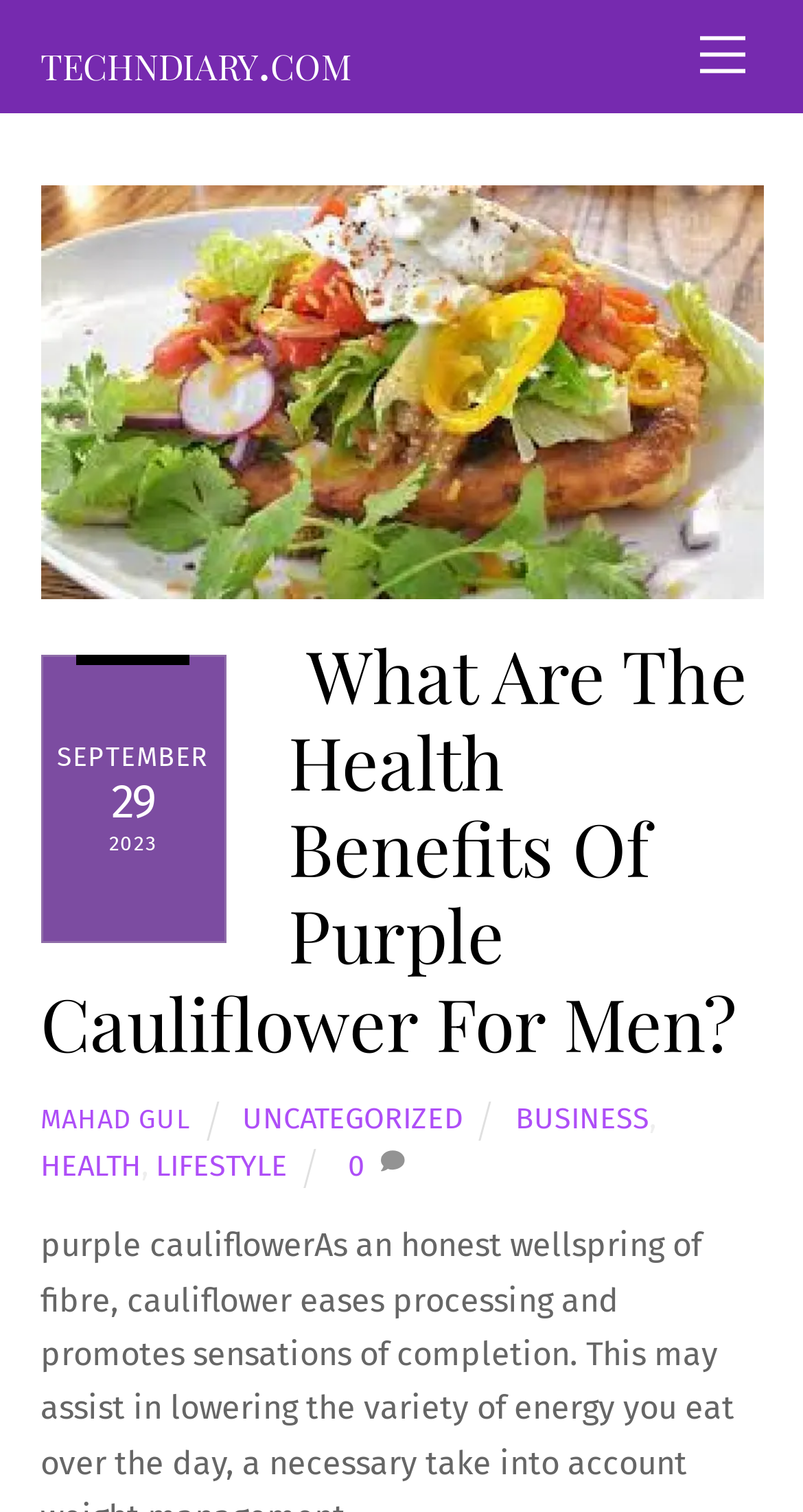Please provide a one-word or short phrase answer to the question:
How many links are there in the menu?

5